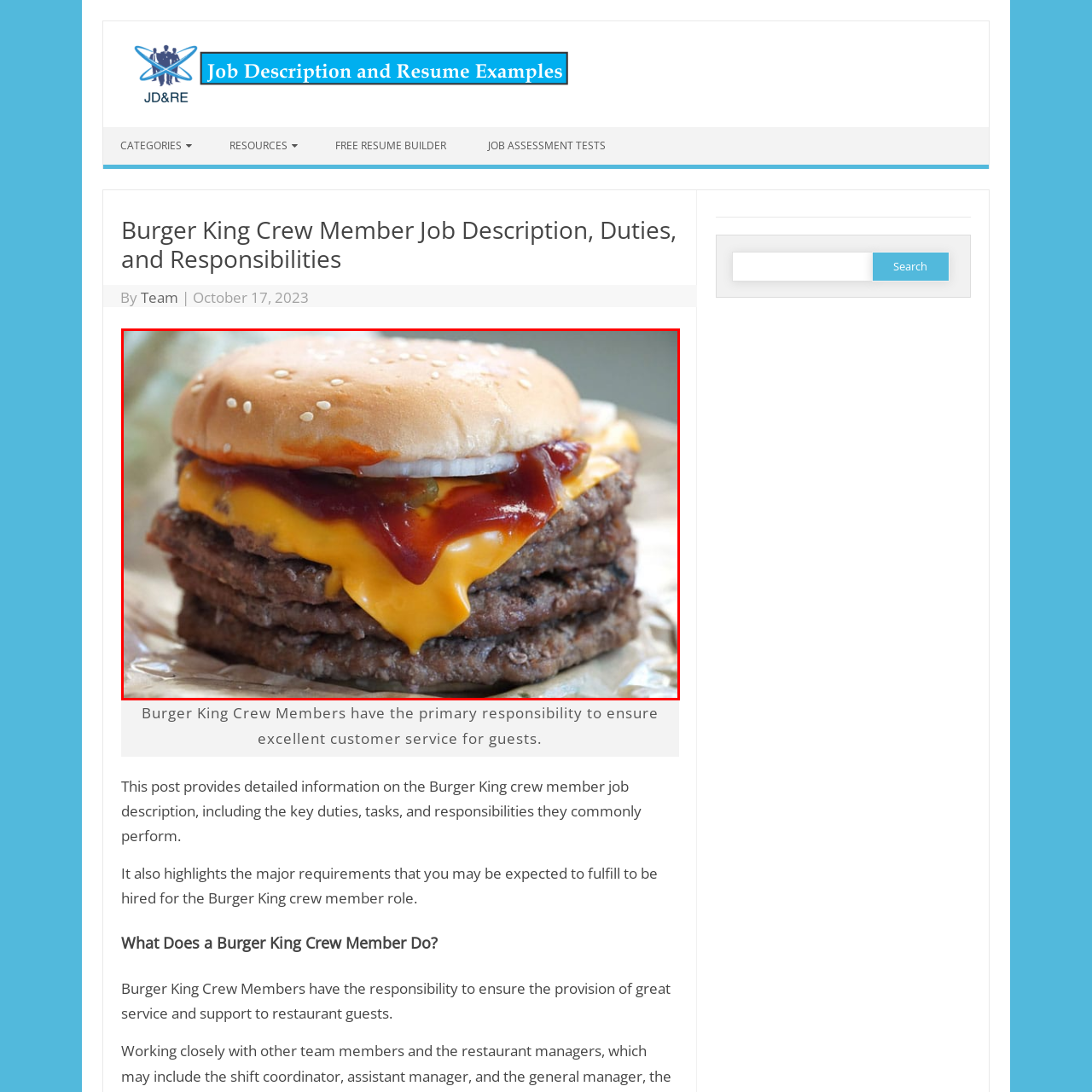What is on top of the burger?
Observe the image highlighted by the red bounding box and answer the question comprehensively.

According to the caption, 'The sesame-seed adorned bun rests on top', implying that the topmost component of the burger is the sesame-seed adorned bun.